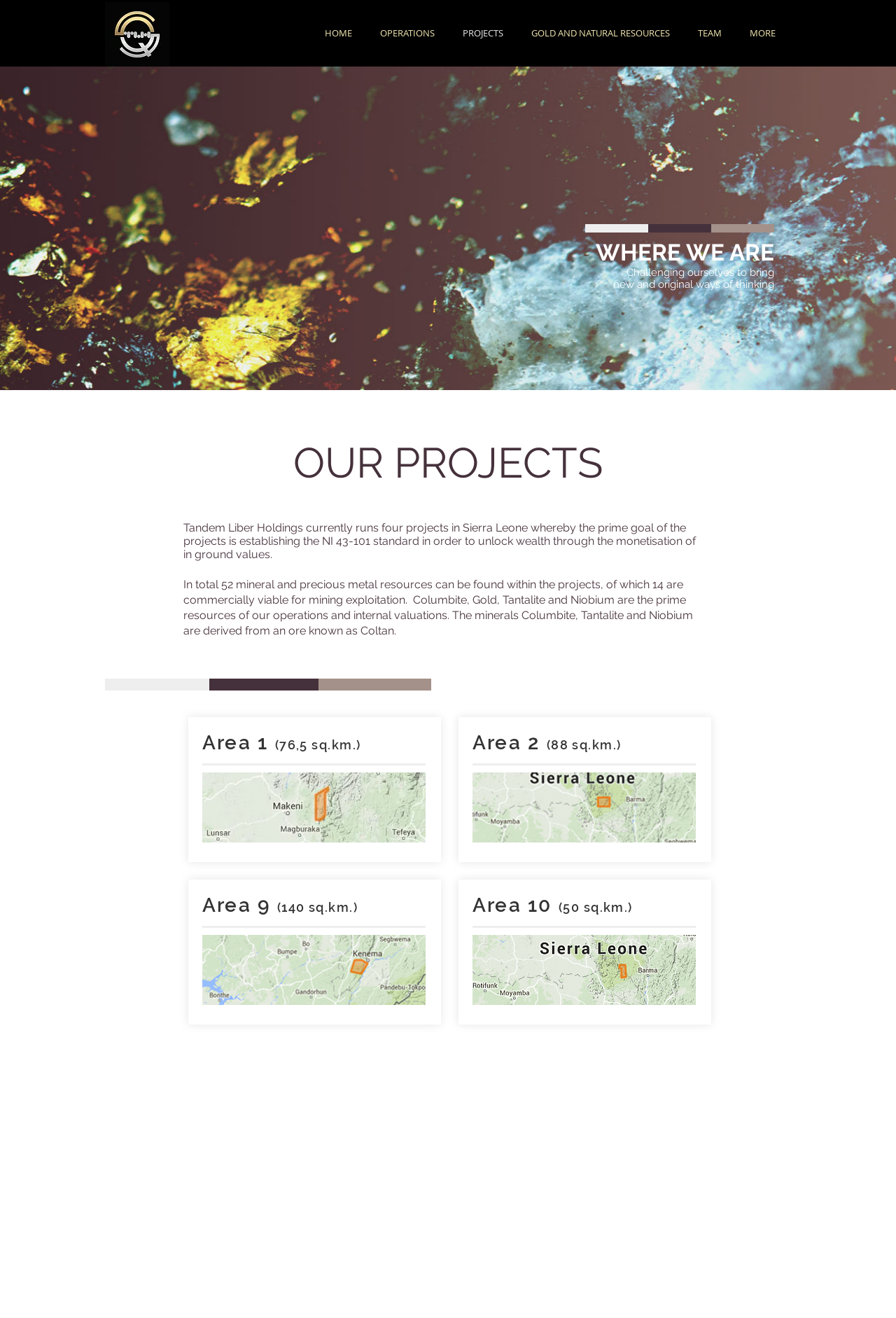Analyze the image and provide a detailed answer to the question: How many projects are currently run by Tandem Liber Holdings?

According to the webpage, Tandem Liber Holdings currently runs four projects in Sierra Leone, as stated in the StaticText element with the text 'Tandem Liber Holdings currently runs four projects in Sierra Leone...'.